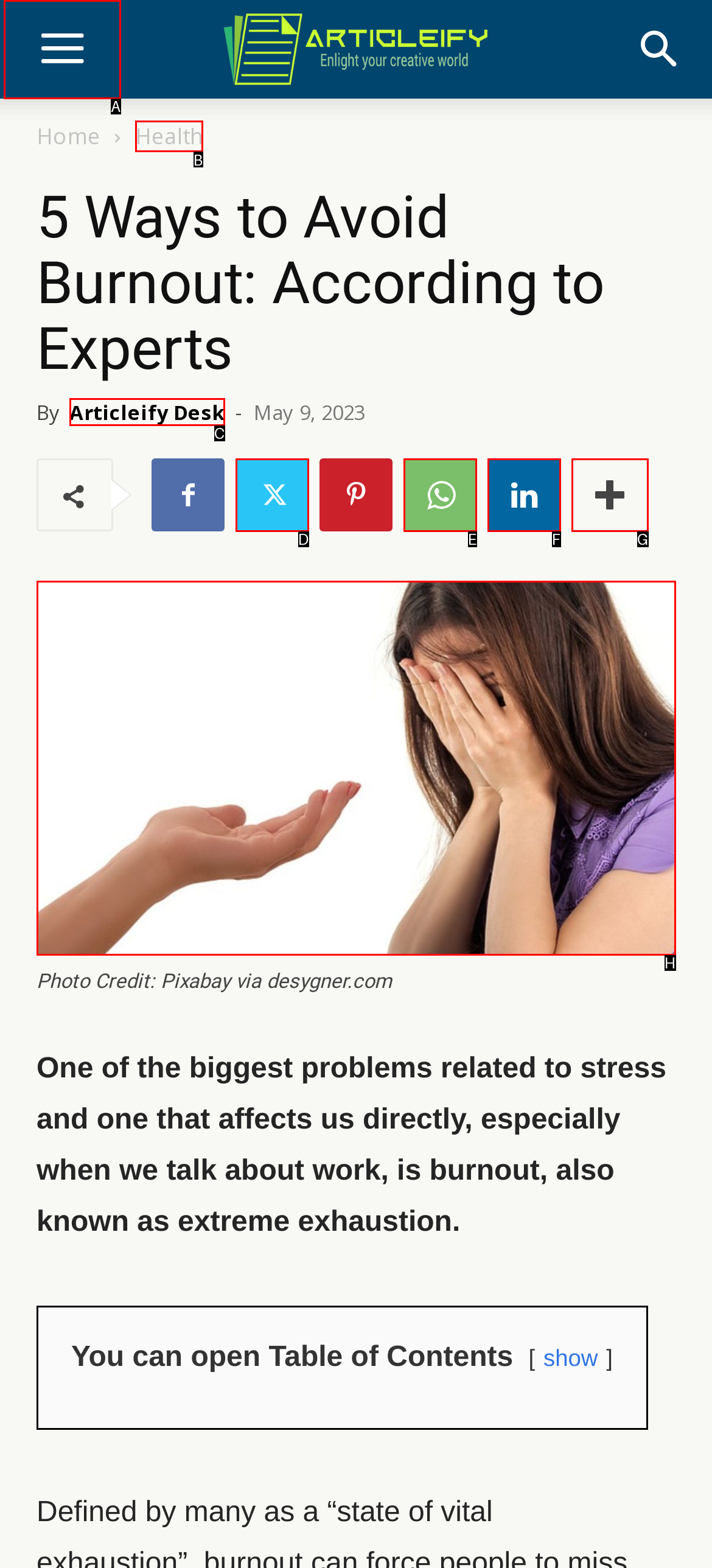Decide which UI element to click to accomplish the task: Read the article about health
Respond with the corresponding option letter.

B